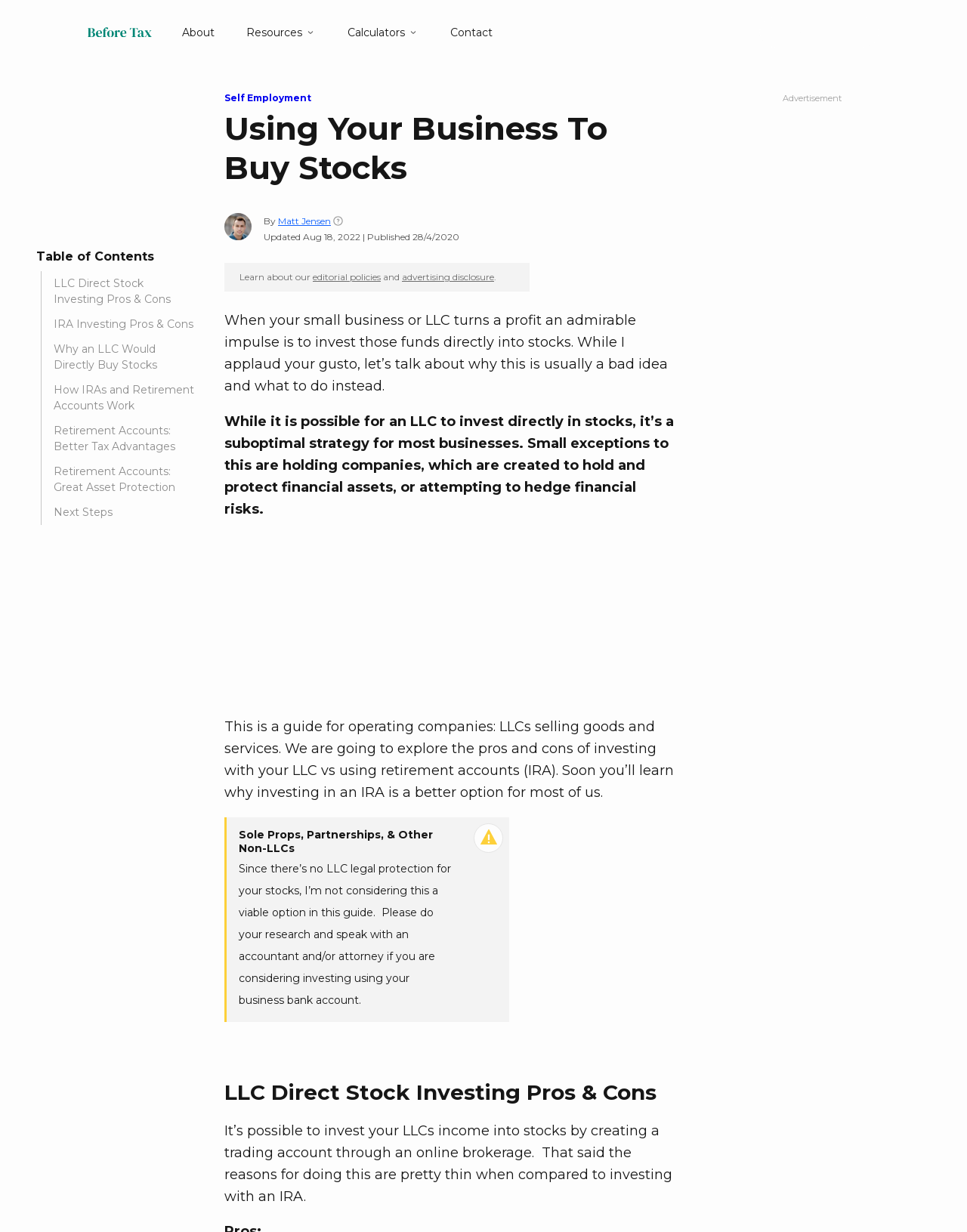Can you show the bounding box coordinates of the region to click on to complete the task described in the instruction: "Contact us"?

[0.466, 0.021, 0.509, 0.032]